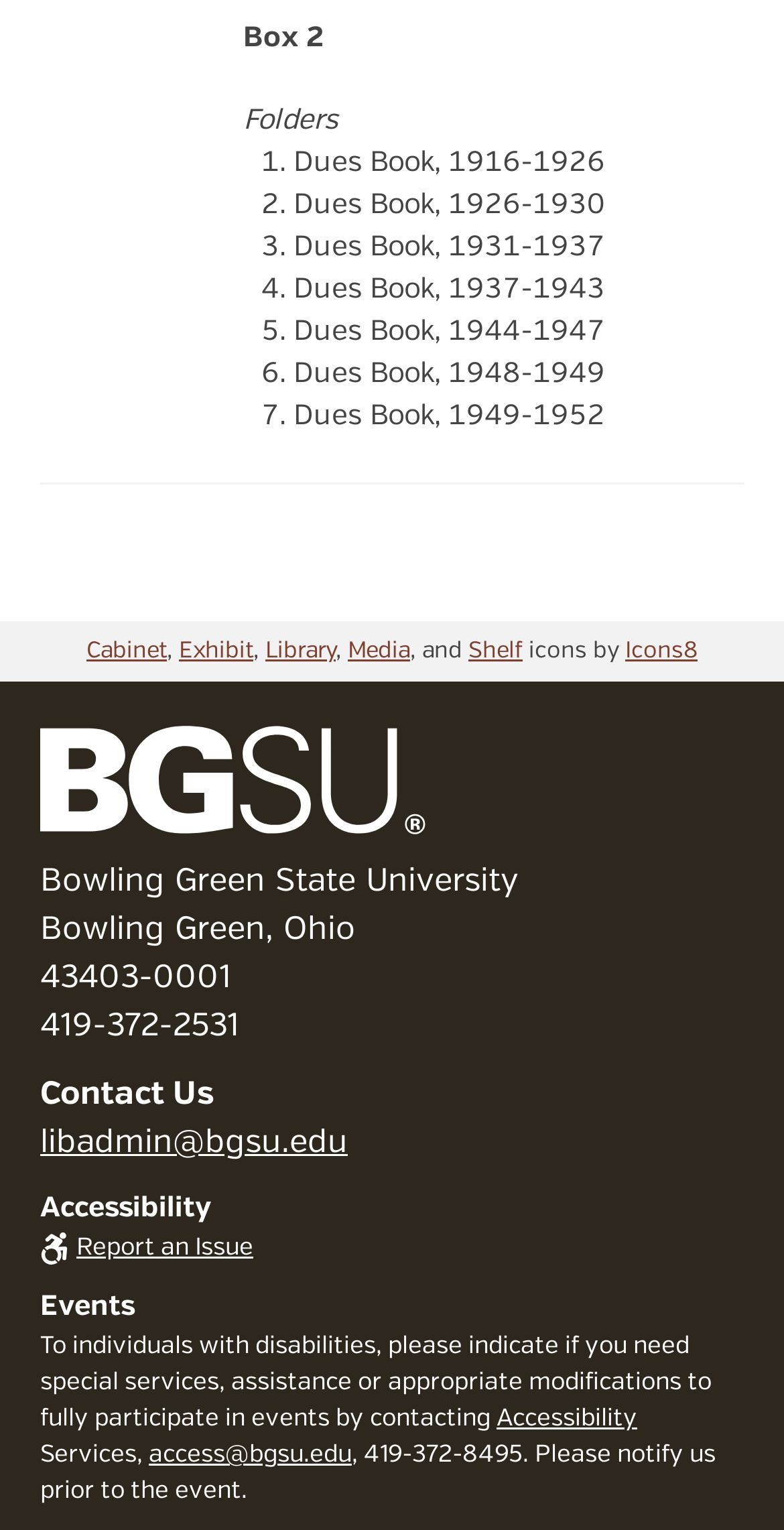Provide the bounding box coordinates of the HTML element this sentence describes: "Cabinet". The bounding box coordinates consist of four float numbers between 0 and 1, i.e., [left, top, right, bottom].

[0.11, 0.418, 0.213, 0.434]